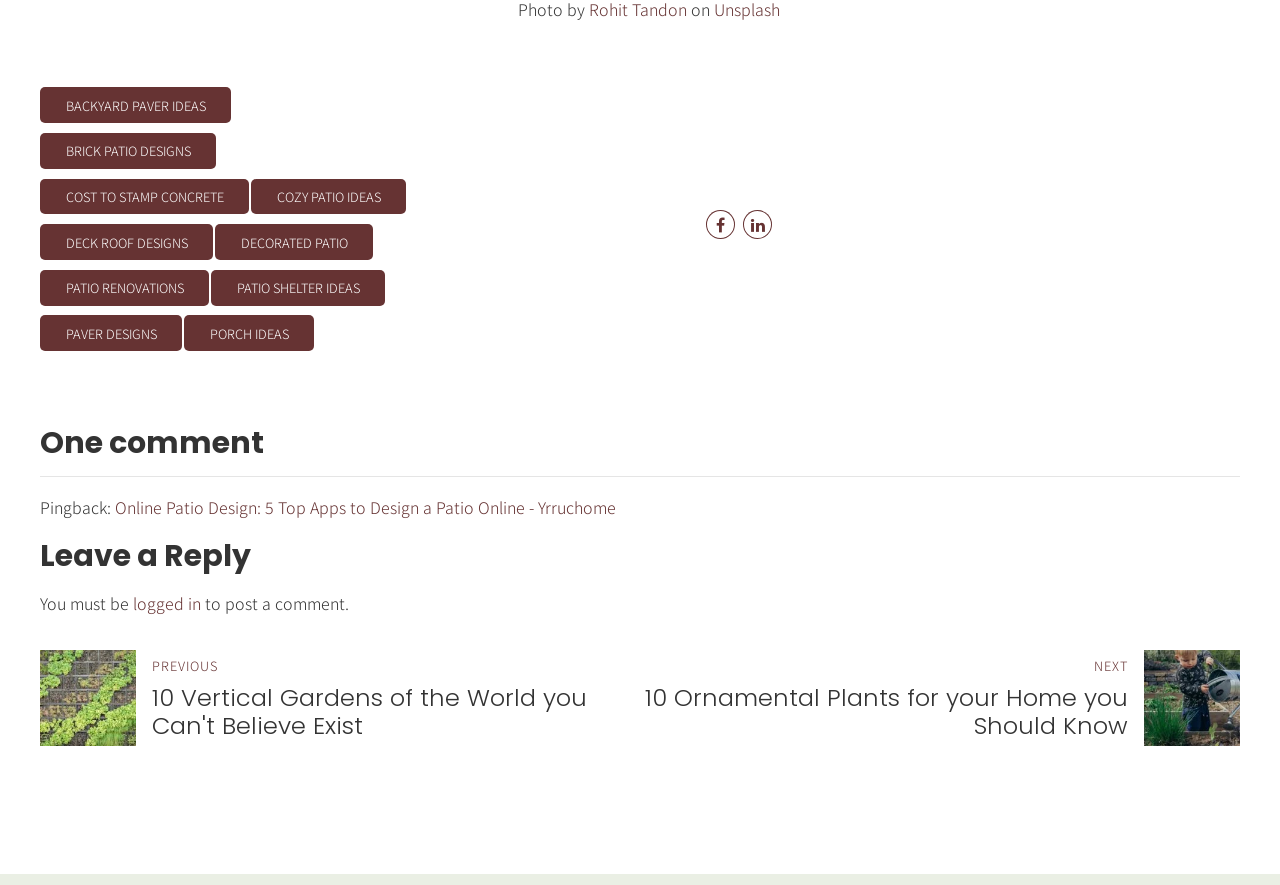Based on the element description Cost to stamp concrete, identify the bounding box coordinates for the UI element. The coordinates should be in the format (top-left x, top-left y, bottom-right x, bottom-right y) and within the 0 to 1 range.

[0.031, 0.202, 0.195, 0.242]